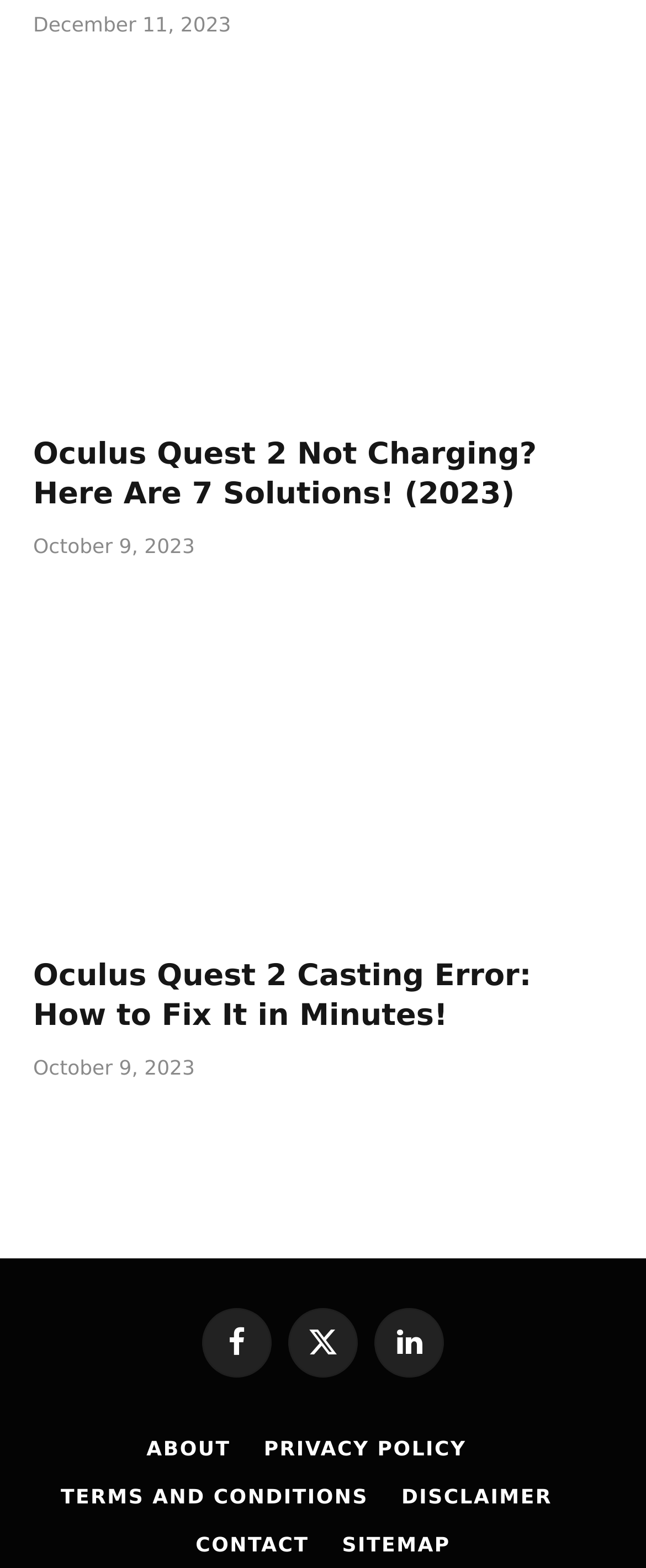What is the title of the second article?
Examine the image closely and answer the question with as much detail as possible.

I found the title of the second article by looking at the heading element with the text 'Oculus Quest 2 Casting Error: How to Fix It in Minutes!' which is a child of the article element with ID 582.